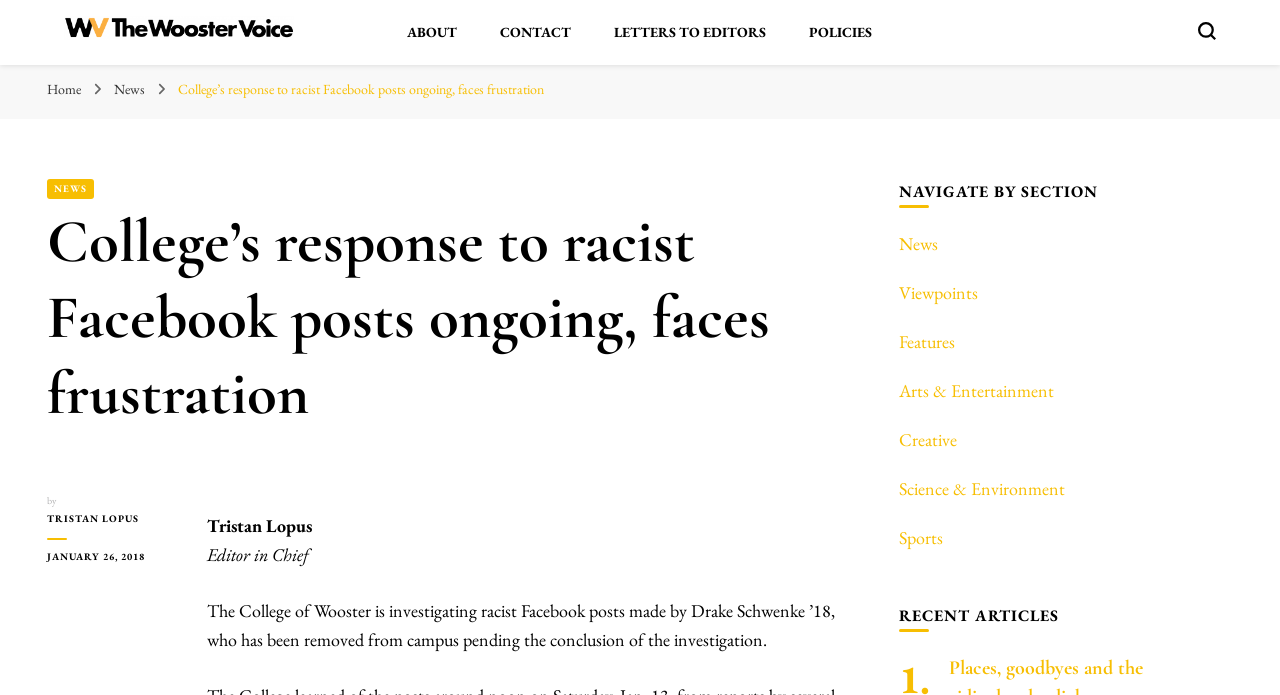What is the name of the college mentioned in the article?
Please give a detailed and elaborate answer to the question based on the image.

I found the answer by reading the article's content, specifically the sentence 'The College of Wooster is investigating racist Facebook posts made by Drake Schwenke ’18, who has been removed from campus pending the conclusion of the investigation.'